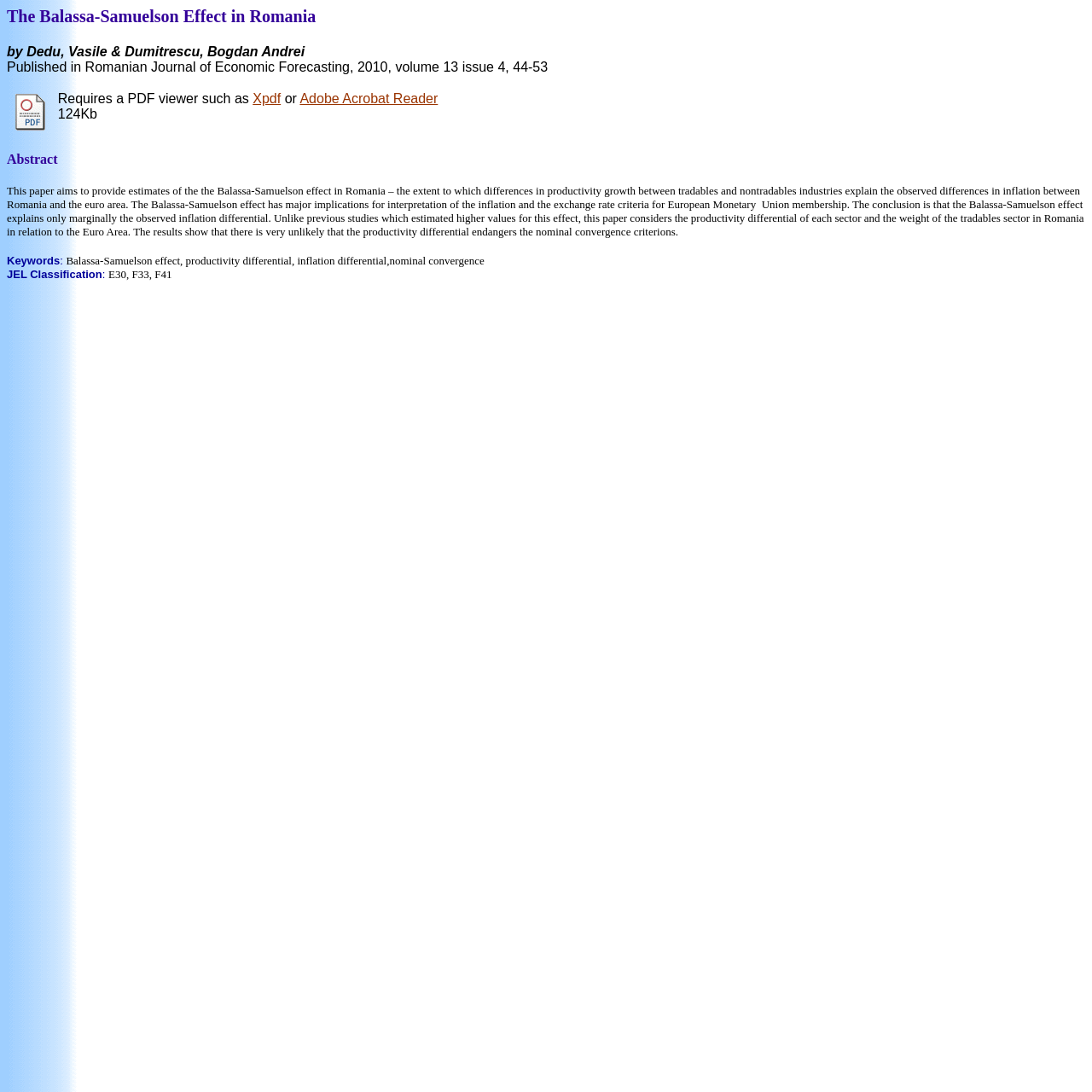Give a one-word or short phrase answer to this question: 
What are the keywords of the paper?

Balassa-Samuelson effect, productivity differential, inflation differential, nominal convergence